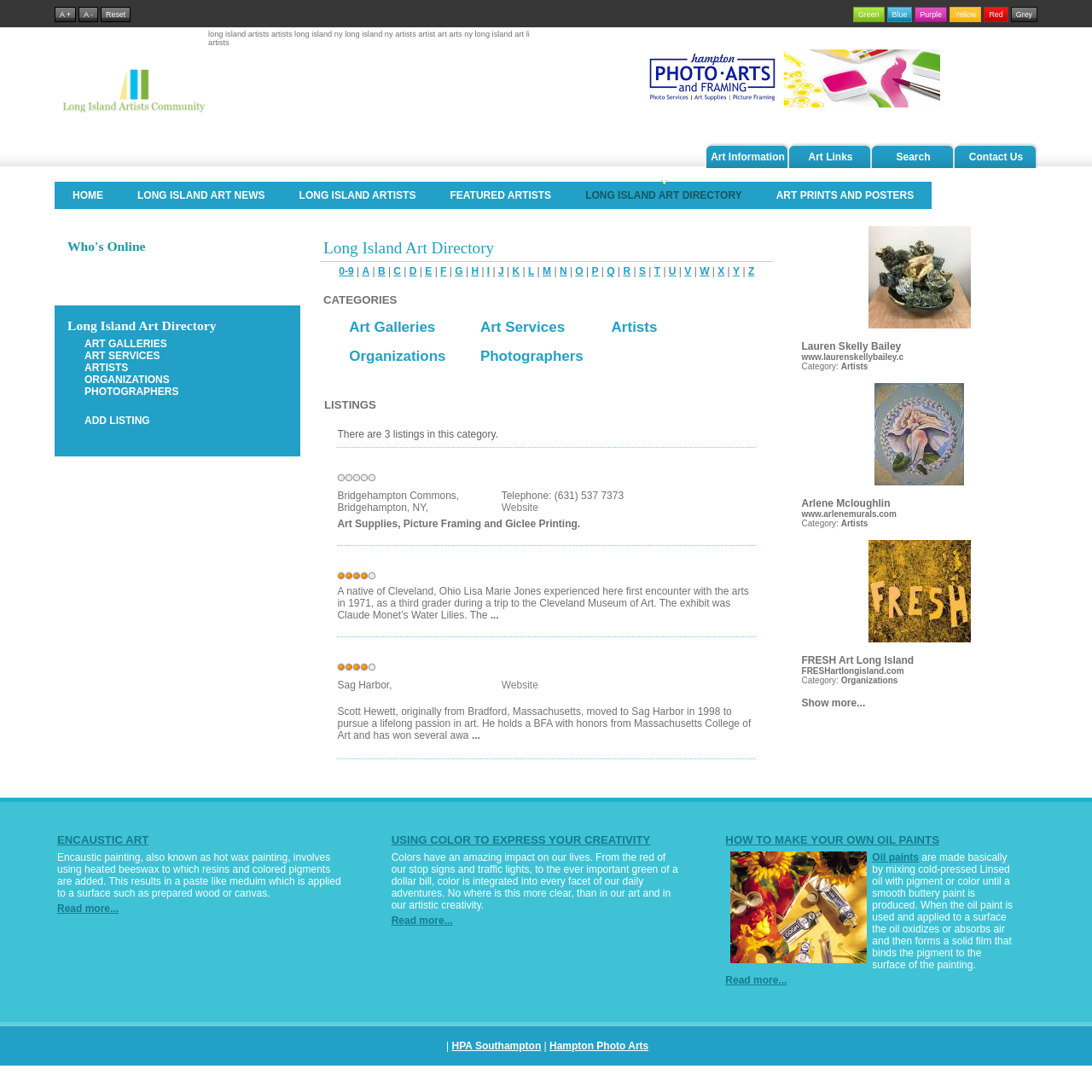Please provide the bounding box coordinates for the element that needs to be clicked to perform the instruction: "Zoom in". The coordinates must consist of four float numbers between 0 and 1, formatted as [left, top, right, bottom].

[0.05, 0.006, 0.07, 0.02]